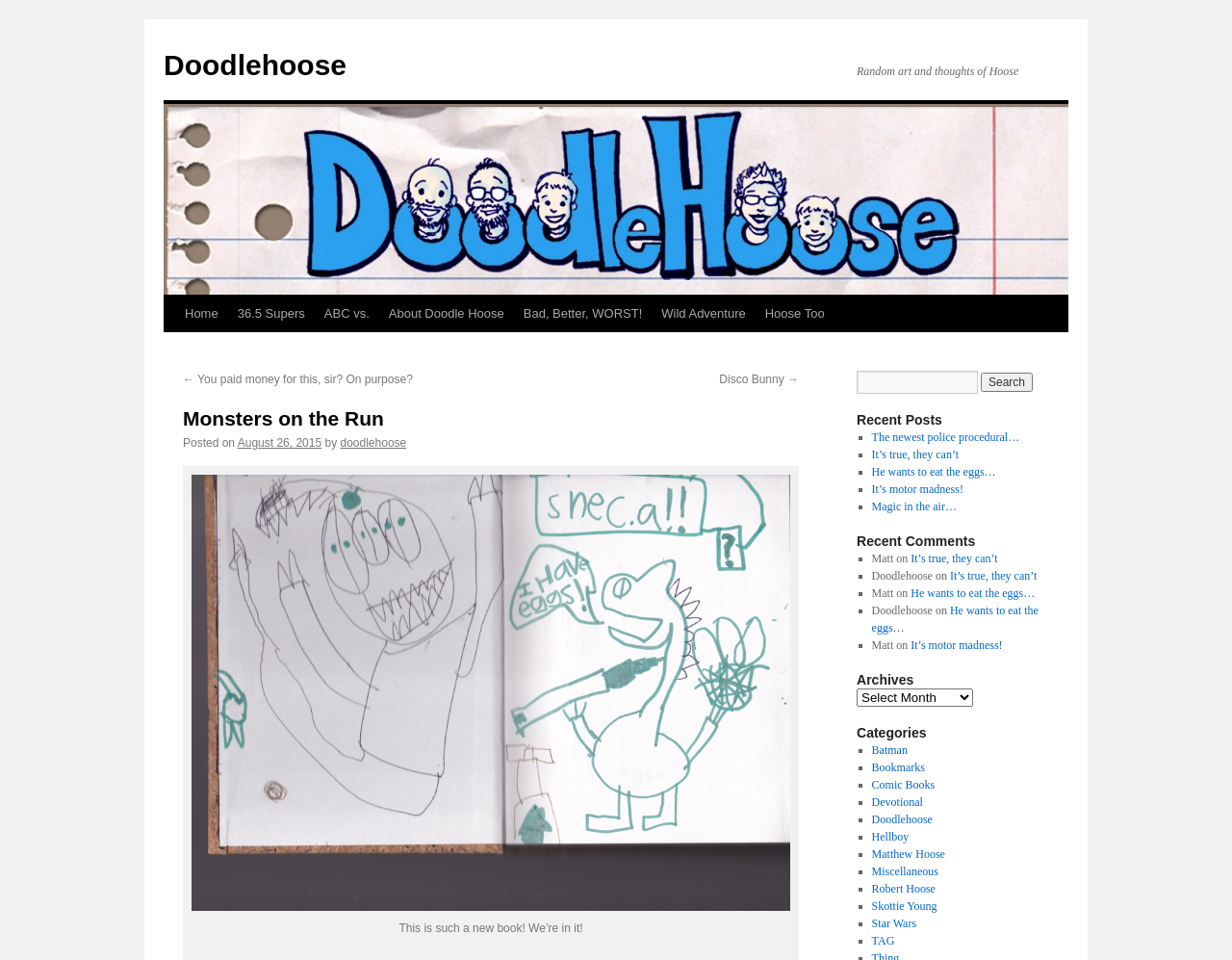What is the category of the post 'It’s true, they can’t'?
Using the information presented in the image, please offer a detailed response to the question.

I found the link 'It’s true, they can’t' under the 'Recent Comments' section and then looked for the category of this post, which is 'Batman'.